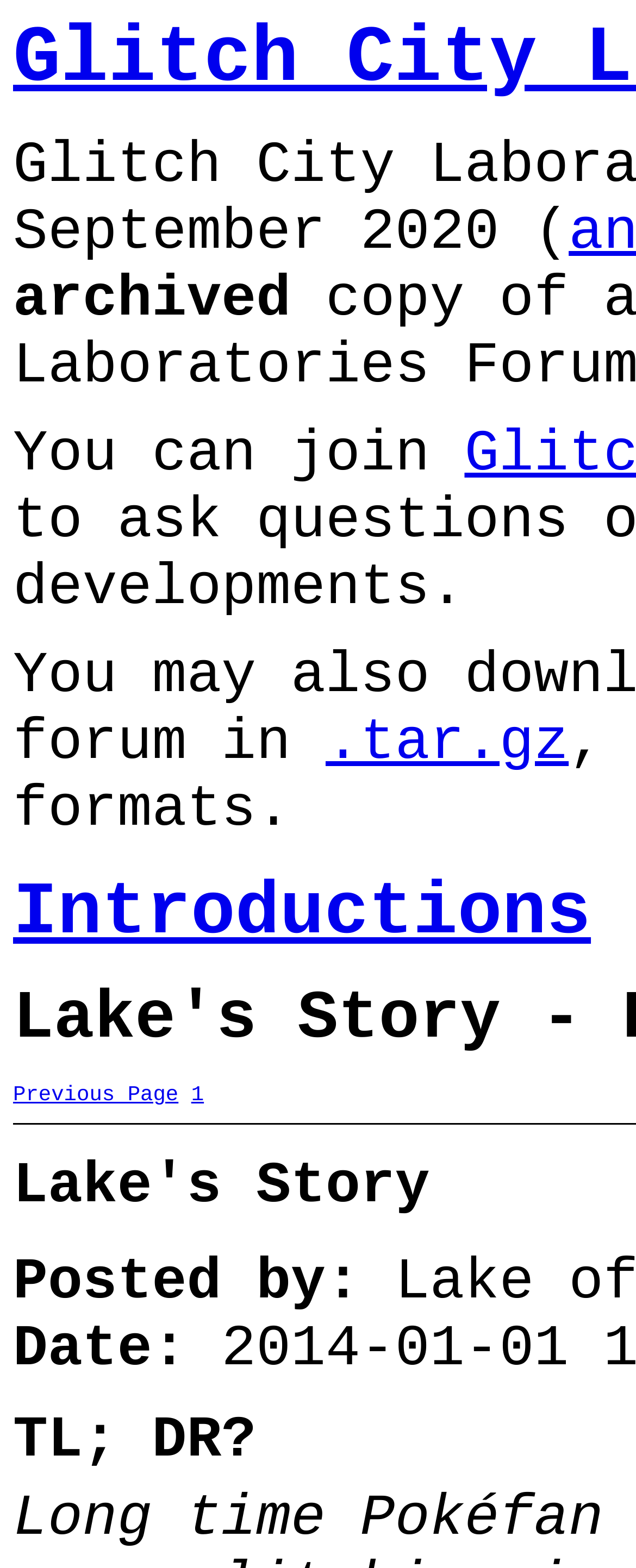What information is provided about the post author?
Deliver a detailed and extensive answer to the question.

I did not find any information about the post author on the webpage, except for the text 'Posted by:' which does not provide any actual information about the author.